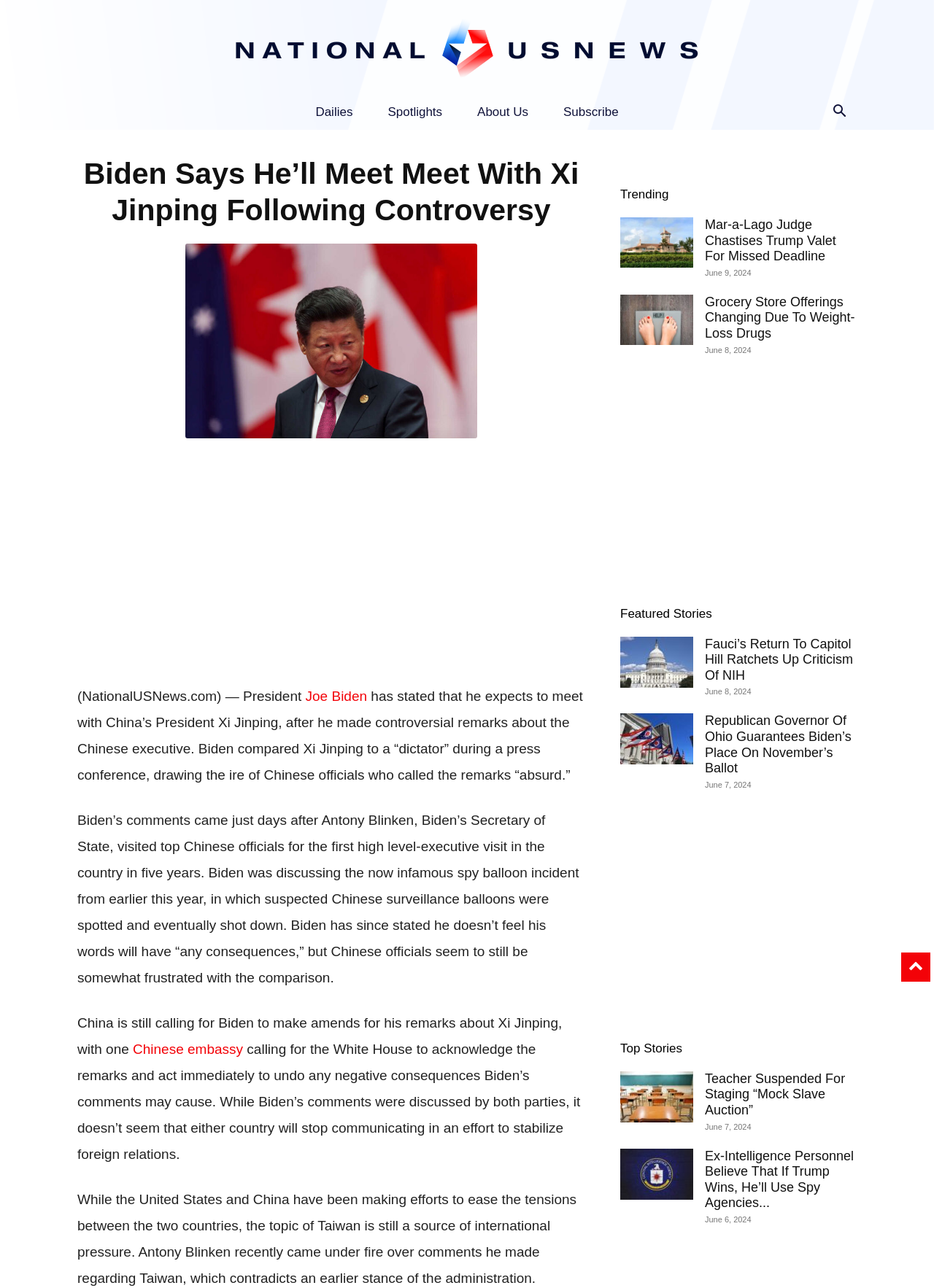Provide the bounding box for the UI element matching this description: "aria-label="Advertisement" name="aswift_7" title="Advertisement"".

[0.105, 0.349, 0.605, 0.518]